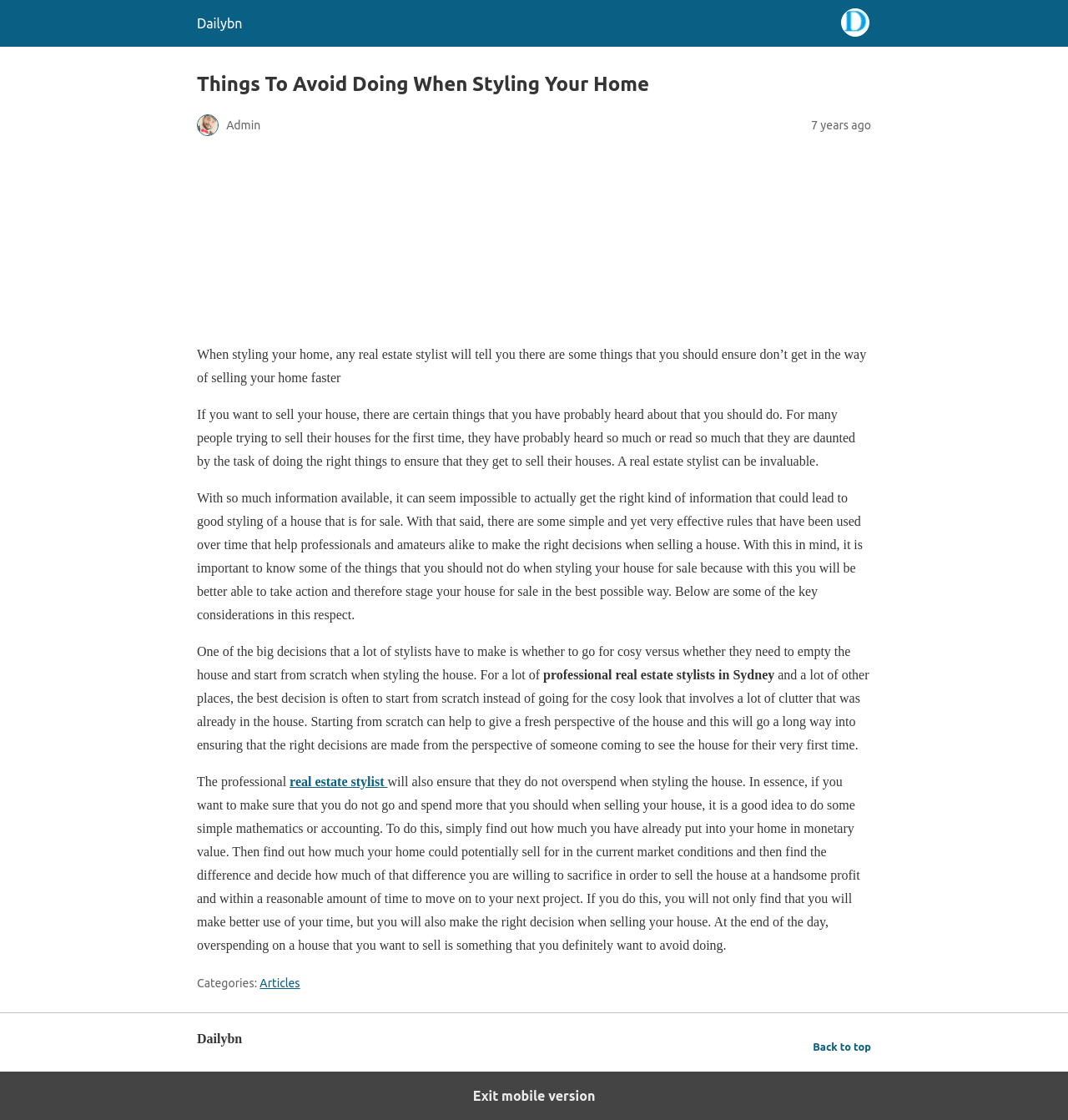Based on the visual content of the image, answer the question thoroughly: What should be considered when deciding how much to spend on styling a home?

The article suggests that when deciding how much to spend on styling a home, one should consider the potential sale price of the home and how much they are willing to sacrifice in order to sell the house at a handsome profit and within a reasonable amount of time.